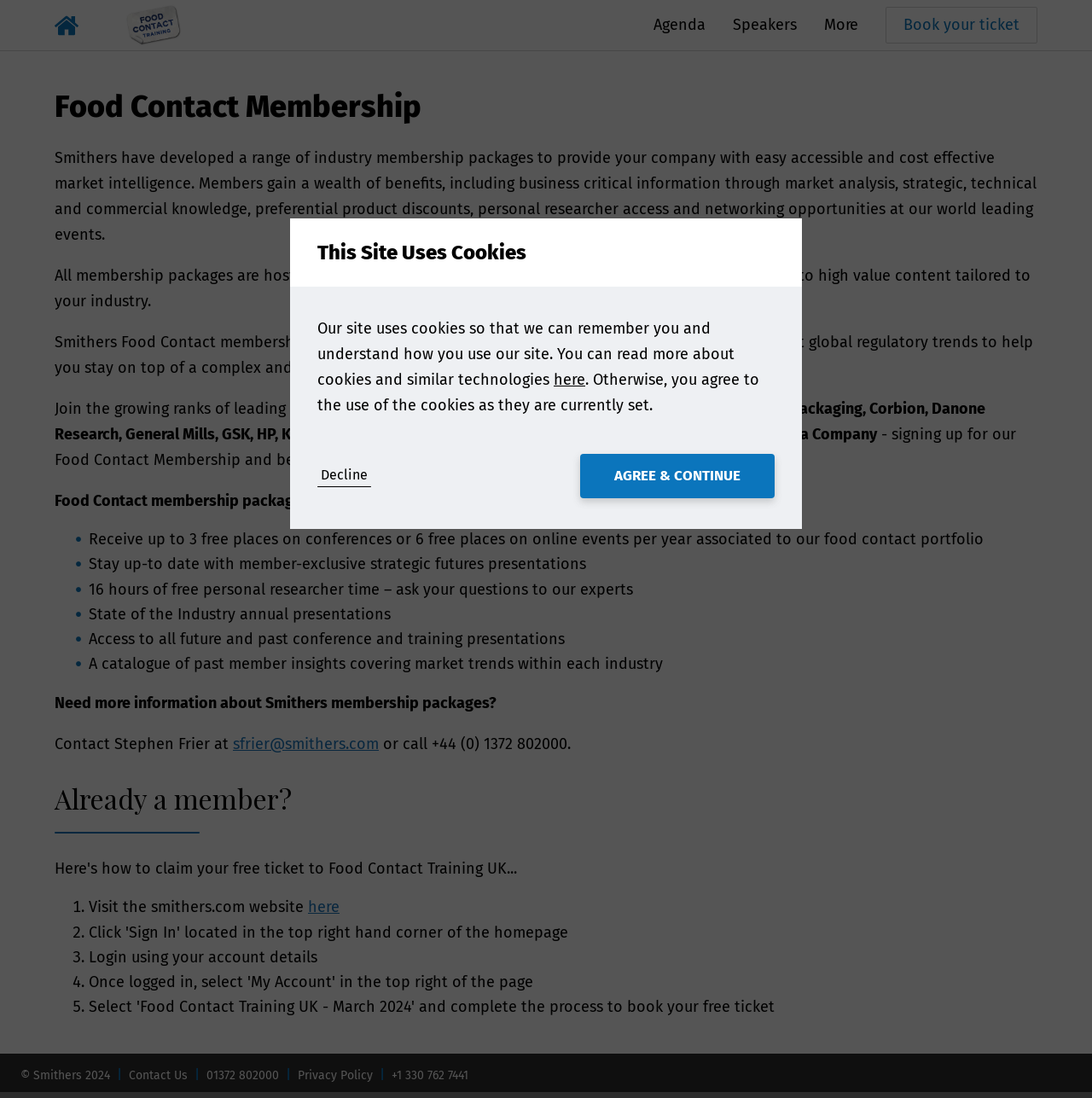What is the purpose of the Food Contact Membership?
Refer to the image and give a detailed response to the question.

The membership is designed to provide companies with 'easy accessible and cost effective market intelligence' through various benefits such as business critical information, preferential product discounts, and networking opportunities.